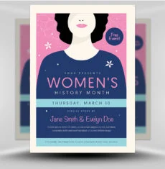Give a one-word or one-phrase response to the question: 
What software is compatible with this flyer template?

Adobe Photoshop CS4 and above